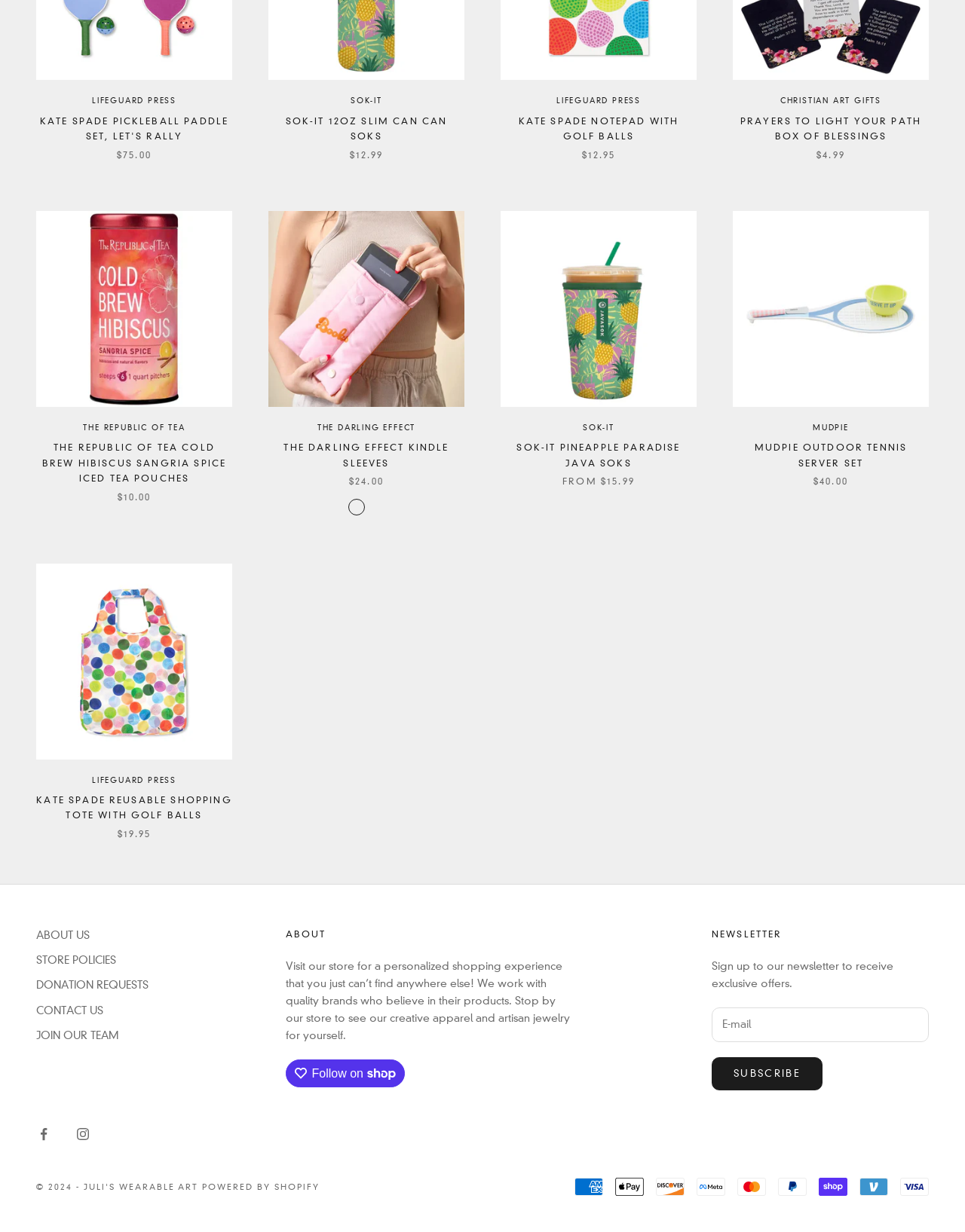Please find the bounding box coordinates for the clickable element needed to perform this instruction: "View the 'KATE SPADE PICKLEBALL PADDLE SET, LET'S RALLY' product".

[0.038, 0.092, 0.241, 0.117]